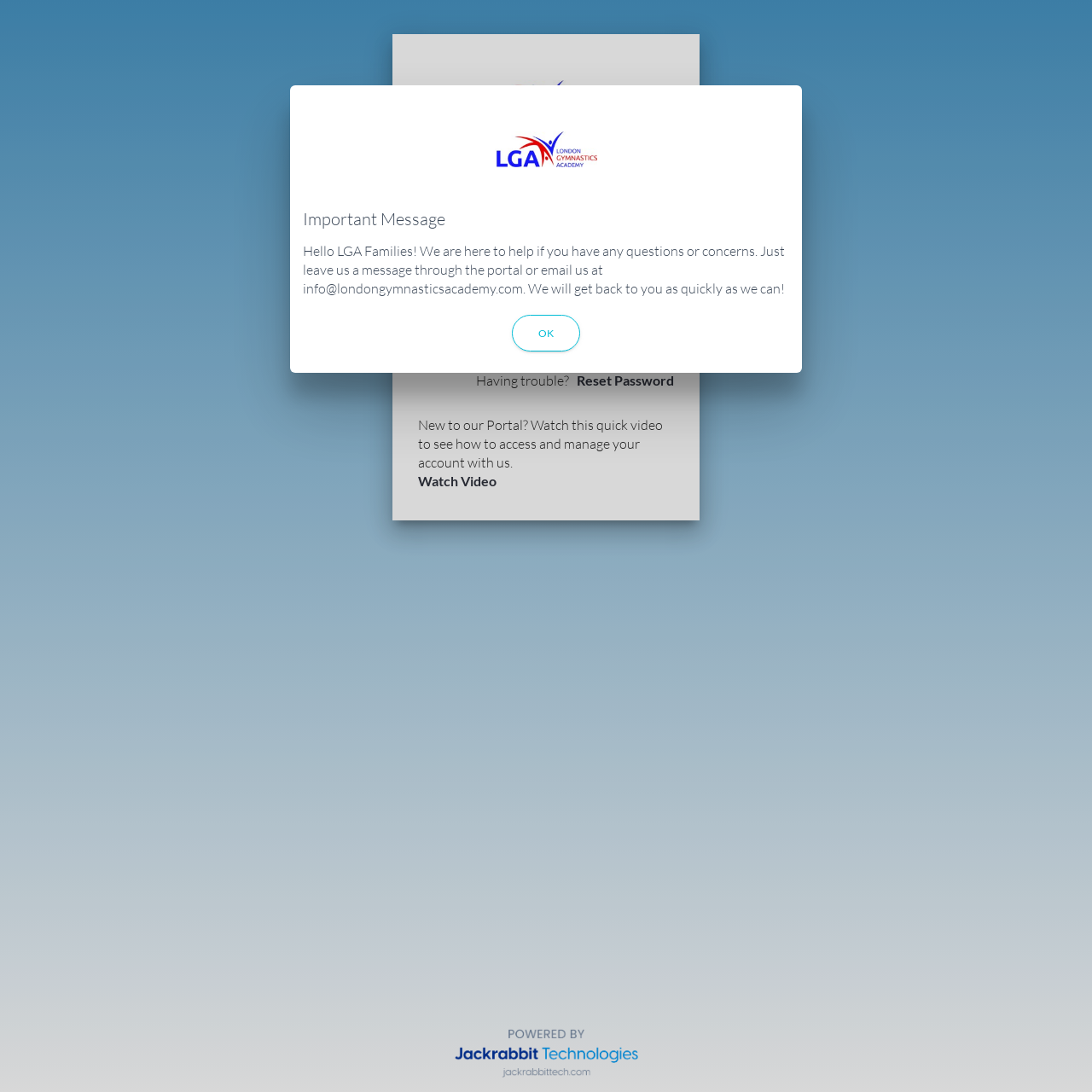Provide a brief response to the question using a single word or phrase: 
What is the function of the 'SIGN IN' button?

Log in to the portal